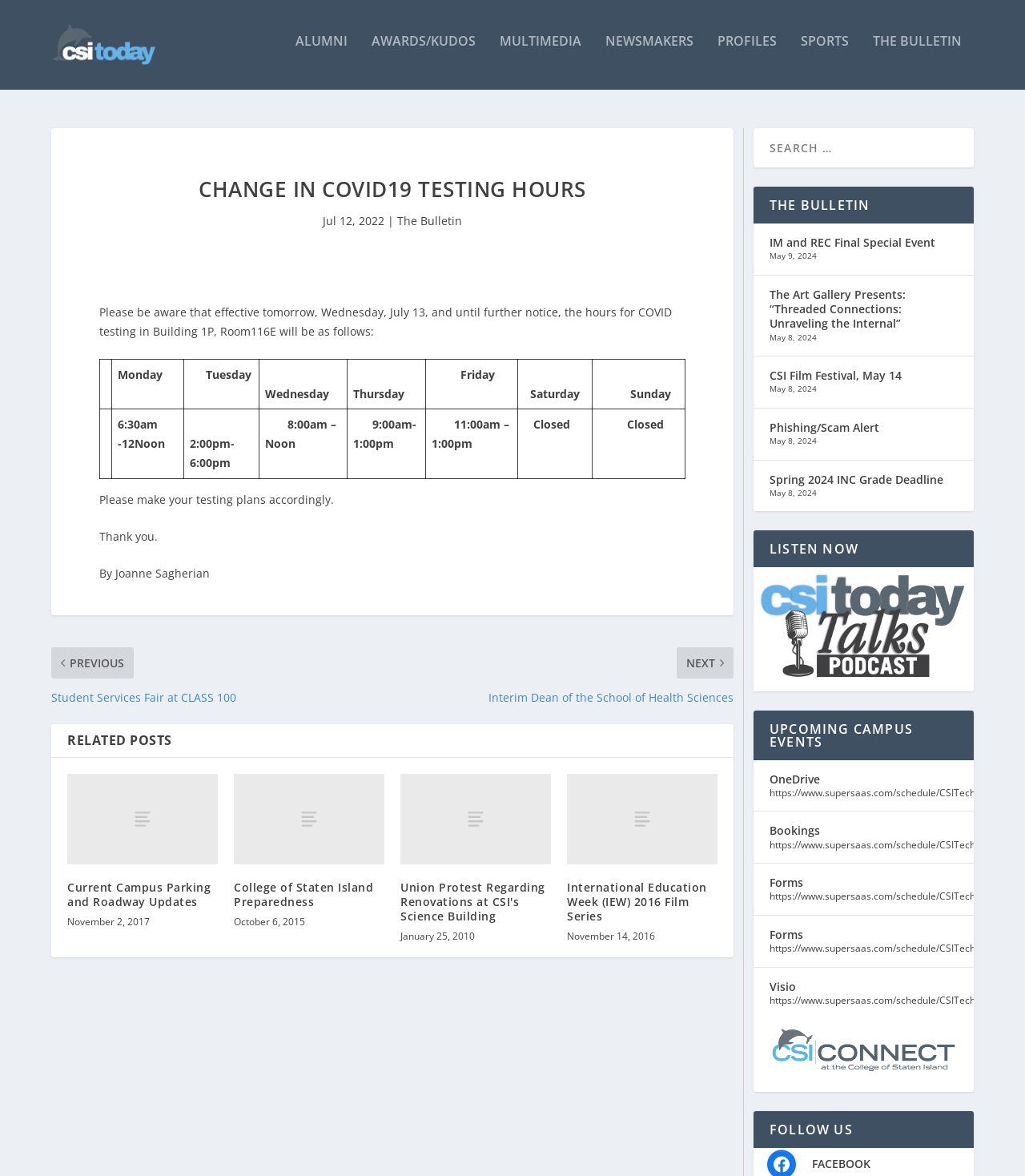Utilize the details in the image to thoroughly answer the following question: What is the name of the section below the article?

I analyzed the webpage and found a section below the article 'CHANGE IN COVID19 TESTING HOURS'. The heading of this section is 'RELATED POSTS', indicating that it contains related posts or articles.